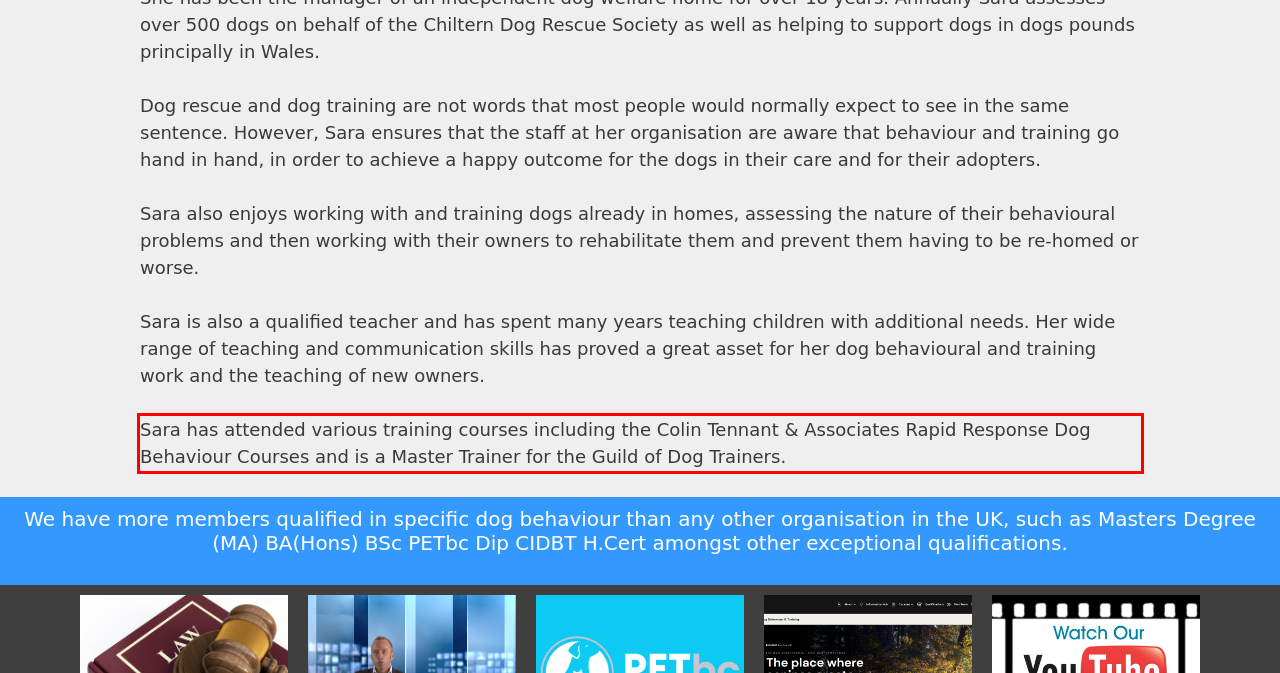You are provided with a screenshot of a webpage containing a red bounding box. Please extract the text enclosed by this red bounding box.

Sara has attended various training courses including the Colin Tennant & Associates Rapid Response Dog Behaviour Courses and is a Master Trainer for the Guild of Dog Trainers.